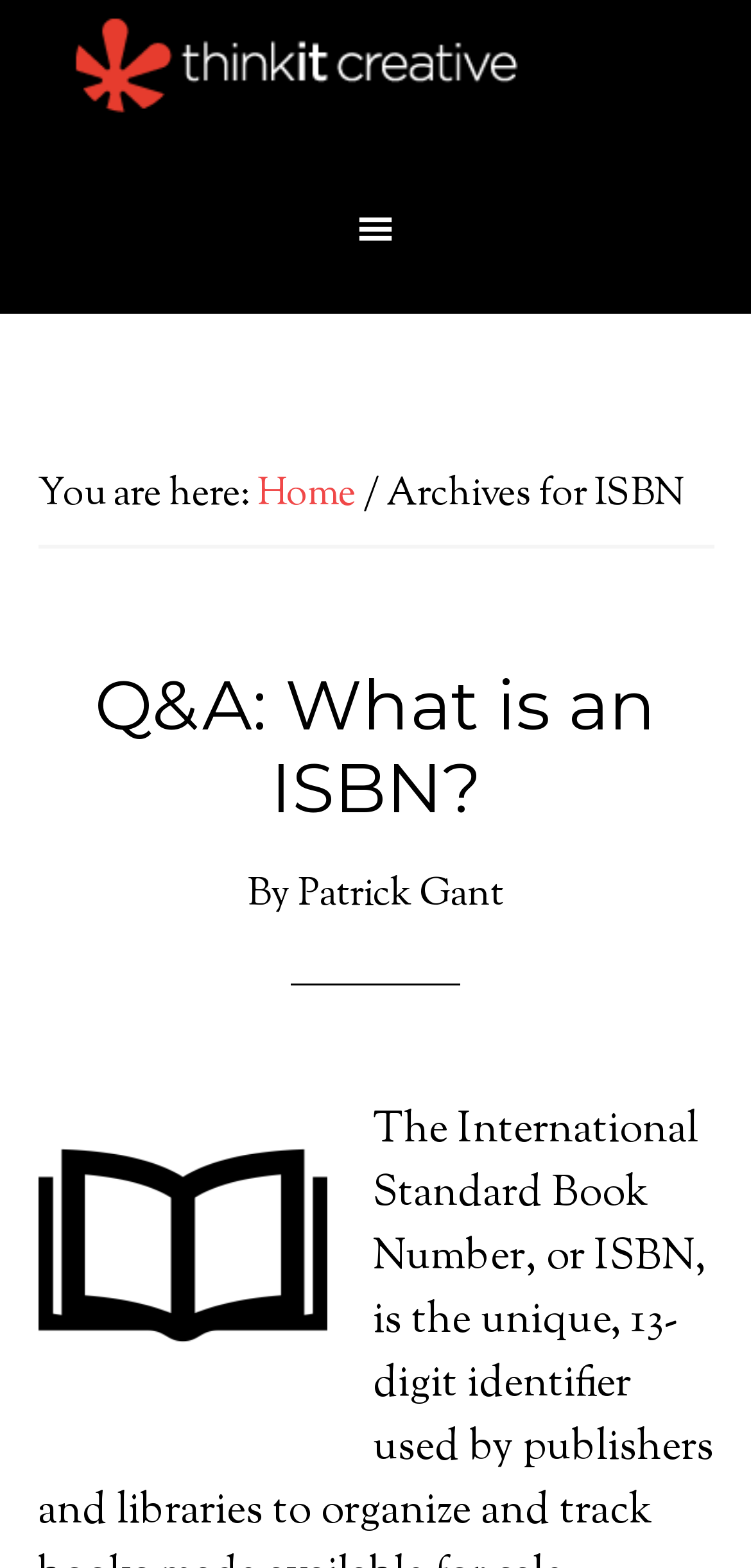Identify the coordinates of the bounding box for the element described below: "Home". Return the coordinates as four float numbers between 0 and 1: [left, top, right, bottom].

[0.342, 0.298, 0.473, 0.334]